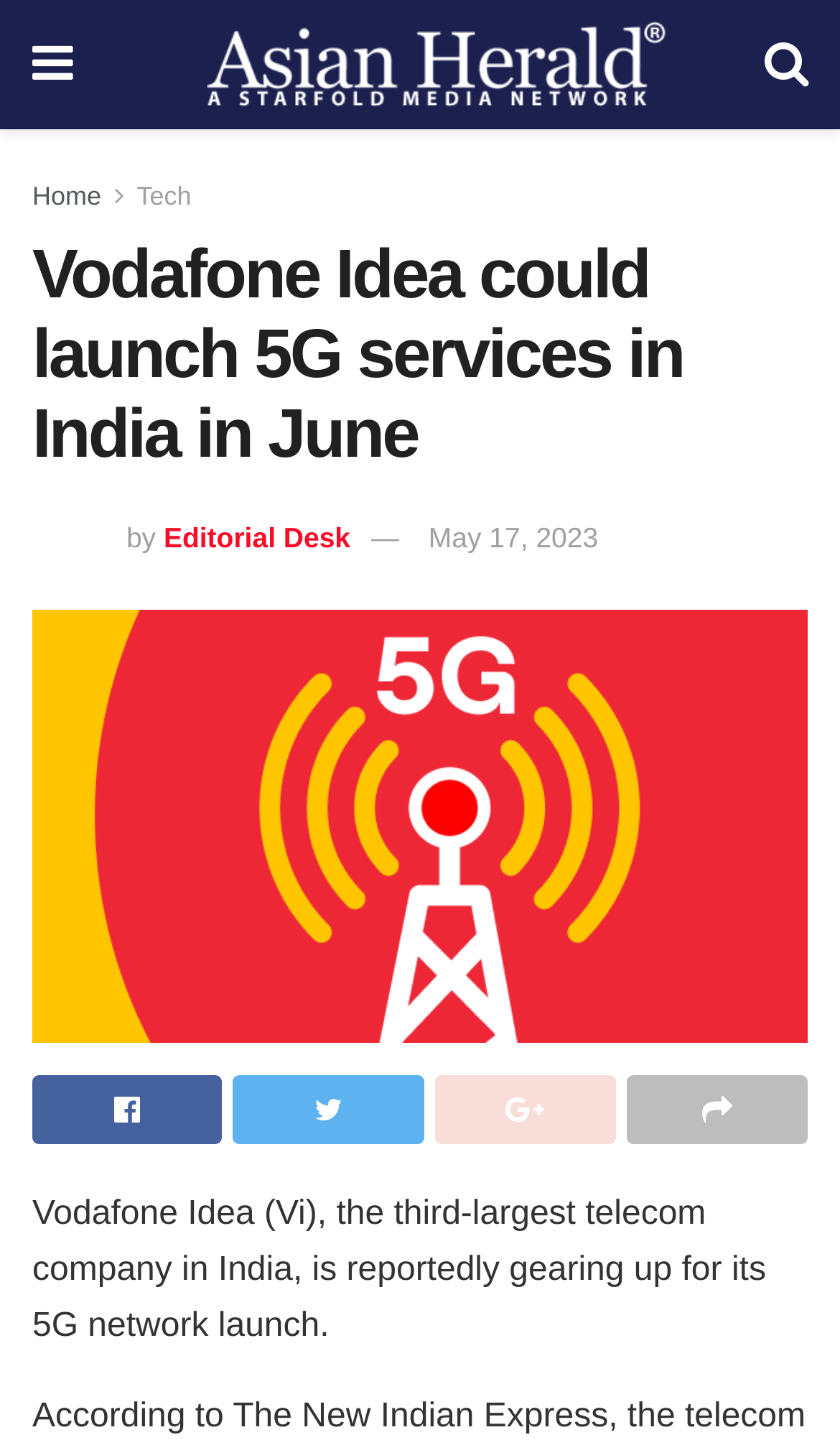What is the name of the telecom company?
Based on the image, provide a one-word or brief-phrase response.

Vodafone Idea